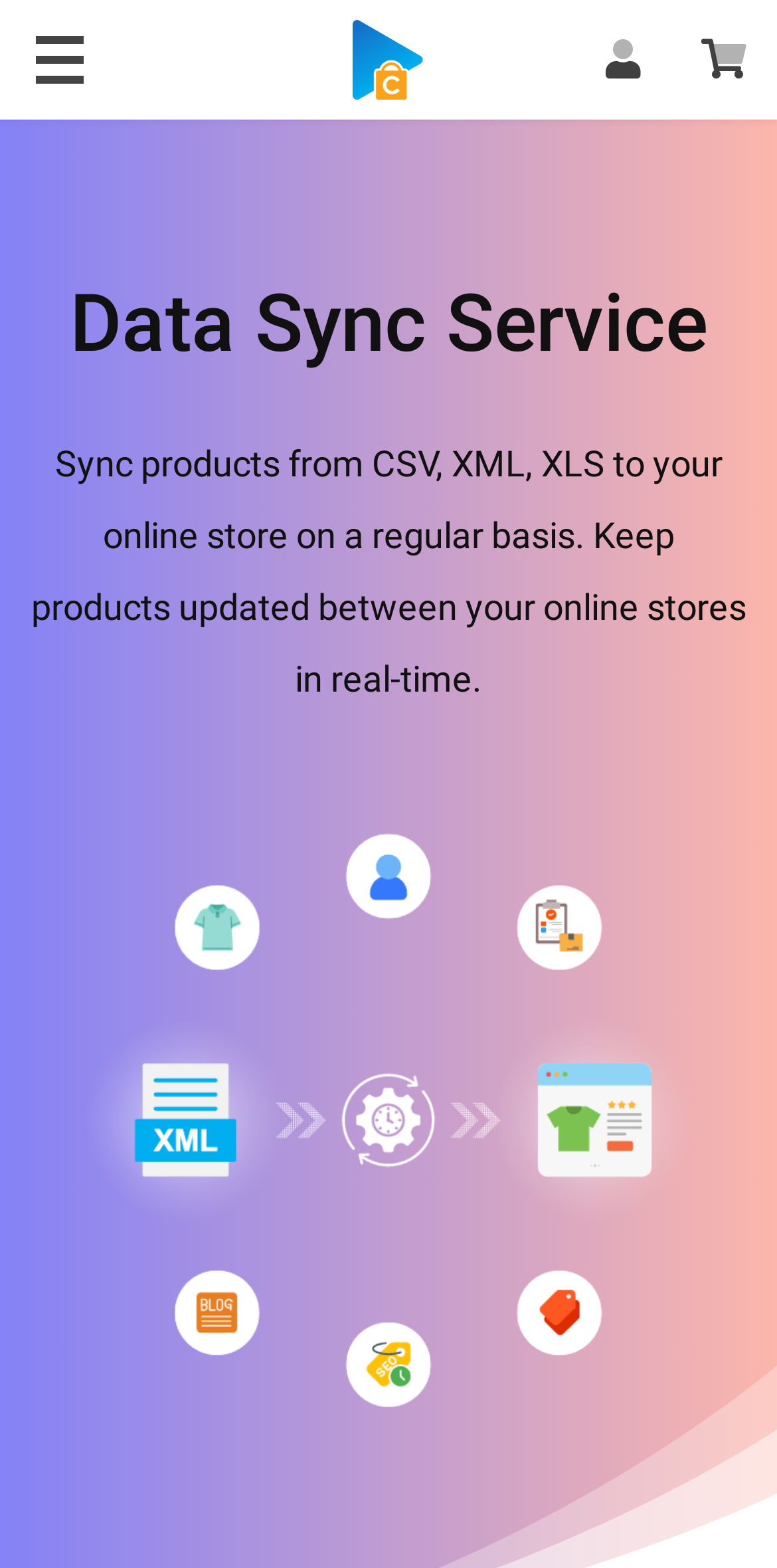Provide the bounding box coordinates of the HTML element described as: "0". The bounding box coordinates should be four float numbers between 0 and 1, i.e., [left, top, right, bottom].

[0.864, 0.0, 1.0, 0.076]